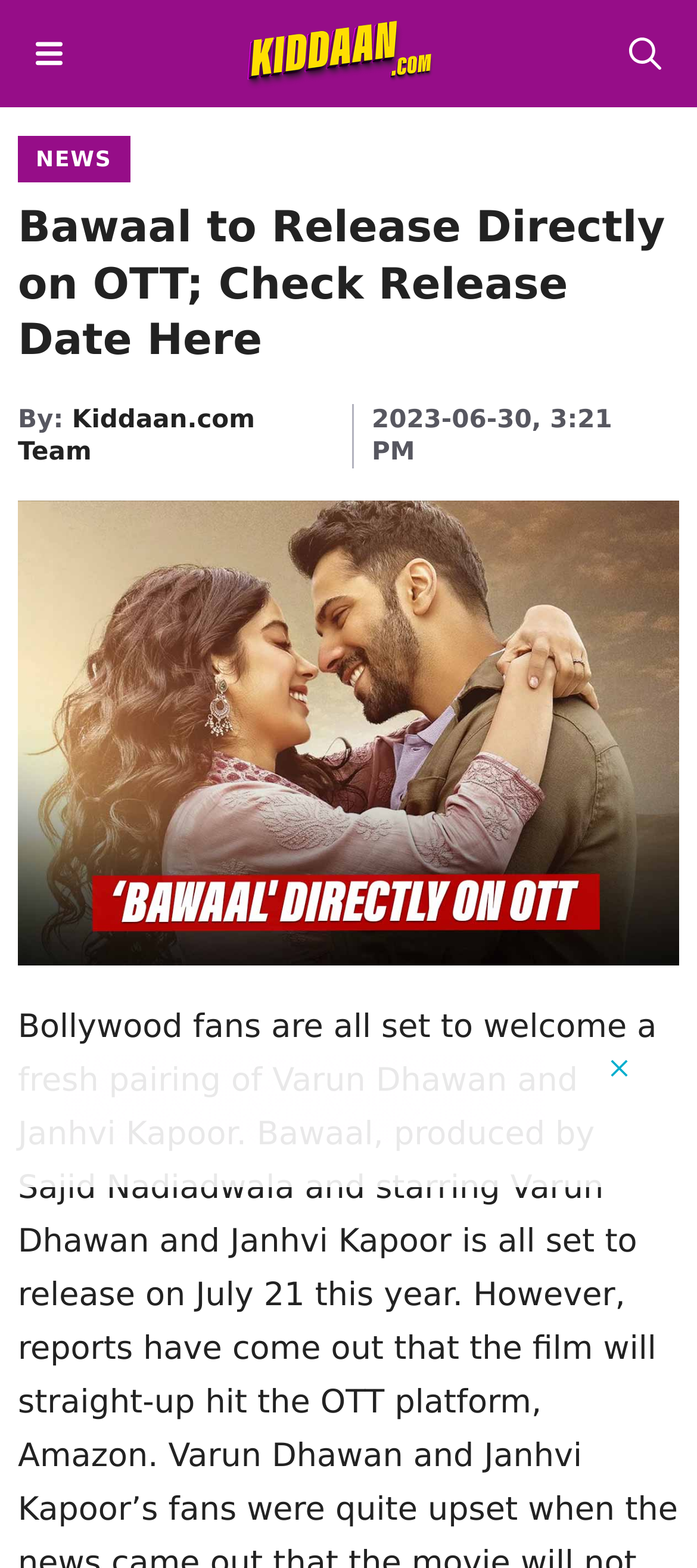Who is the author of the news article?
Please look at the screenshot and answer using one word or phrase.

Kiddaan.com Team